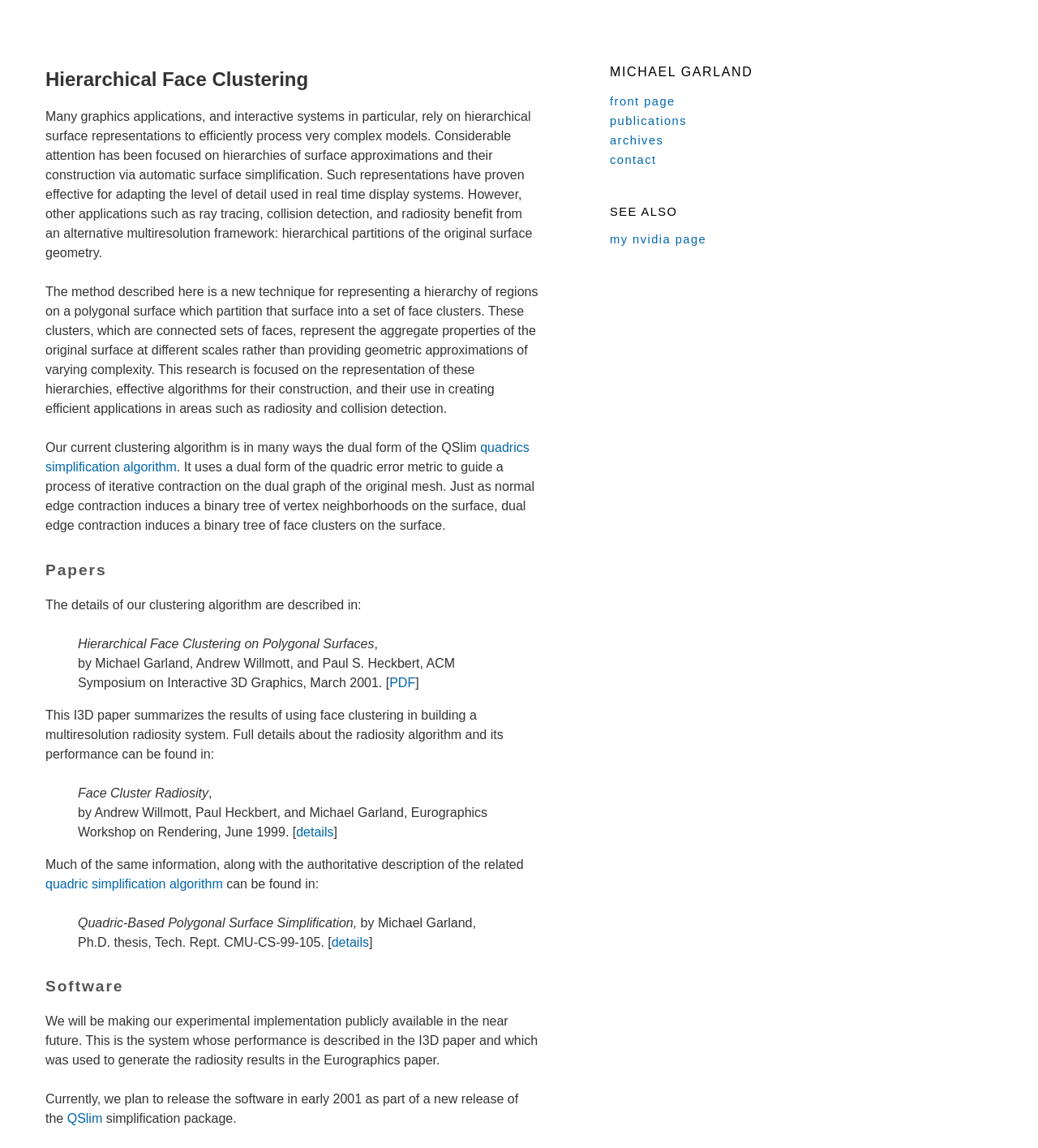What is the format of the paper 'Hierarchical Face Clustering on Polygonal Surfaces'?
Please respond to the question with a detailed and thorough explanation.

The paper 'Hierarchical Face Clustering on Polygonal Surfaces' is mentioned as a publication, and a link to the PDF version is provided. This suggests that the paper is available in PDF format.